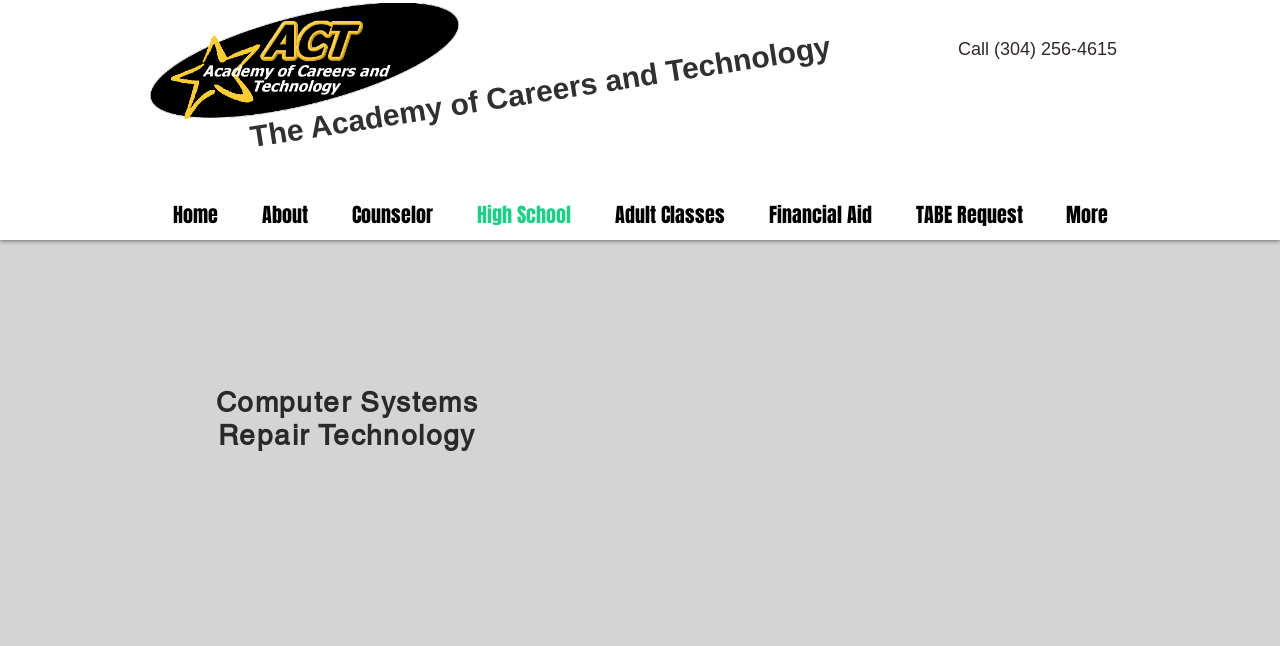Please look at the image and answer the question with a detailed explanation: How many navigation links are there?

I found the navigation links by looking at the navigation element with the text 'Site' which contains 7 link elements with the texts 'Home', 'About', 'Counselor', 'High School', 'Adult Classes', 'Financial Aid', and 'TABE Request'.